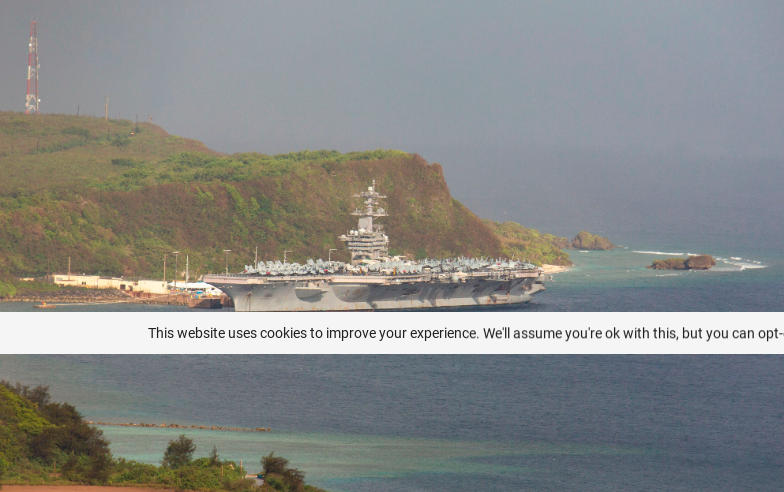Use a single word or phrase to answer this question: 
Where is the USS Theodore Roosevelt docked?

Naval Base Guam in Apra Harbor